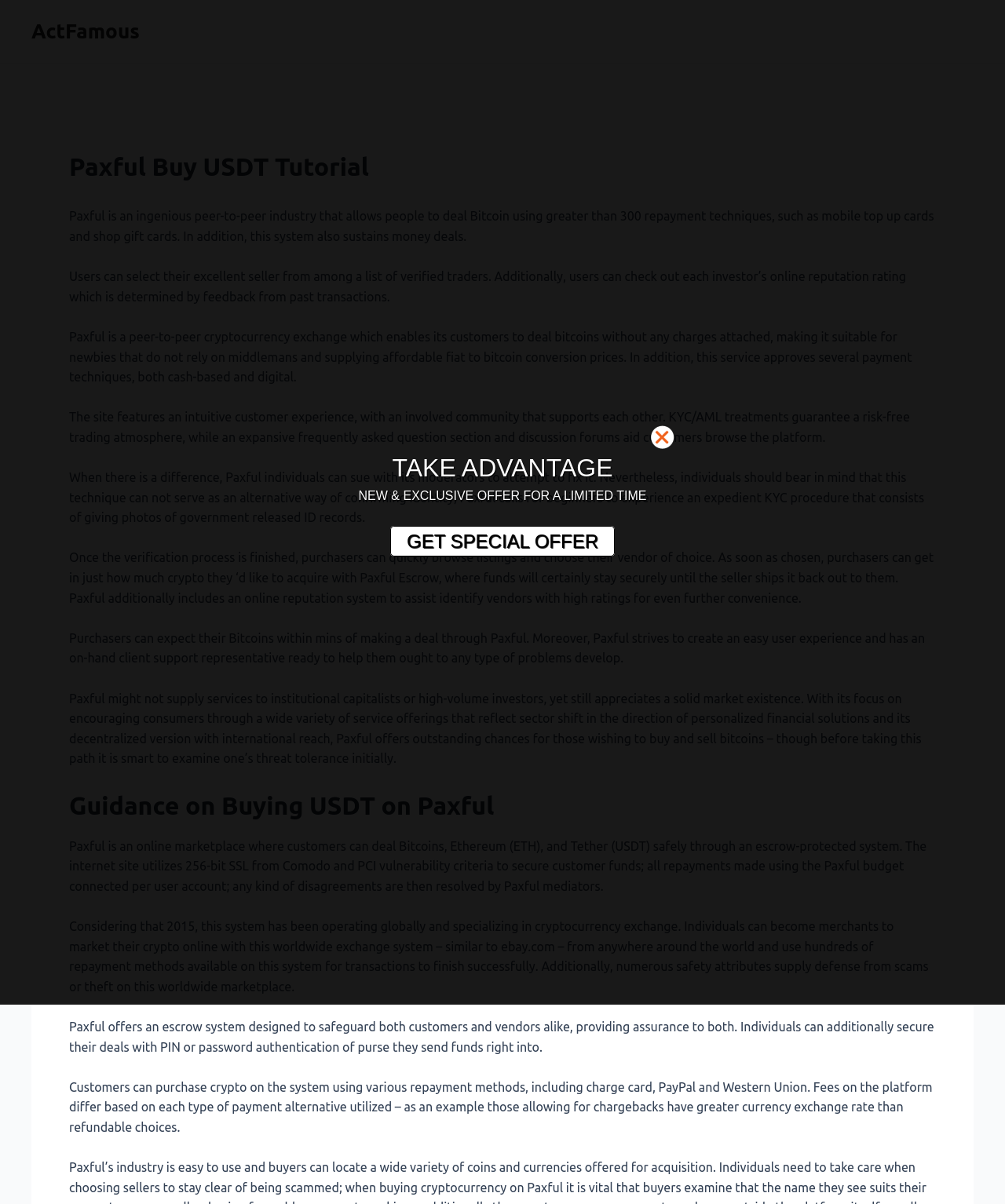What is Paxful?
Please give a detailed and elaborate answer to the question.

Based on the webpage content, Paxful is described as a peer-to-peer industry that allows people to deal Bitcoin using over 300 payment methods, and it also supports money deals. Additionally, it is mentioned that Paxful is a peer-to-peer cryptocurrency exchange that enables customers to deal bitcoins without any charges attached.